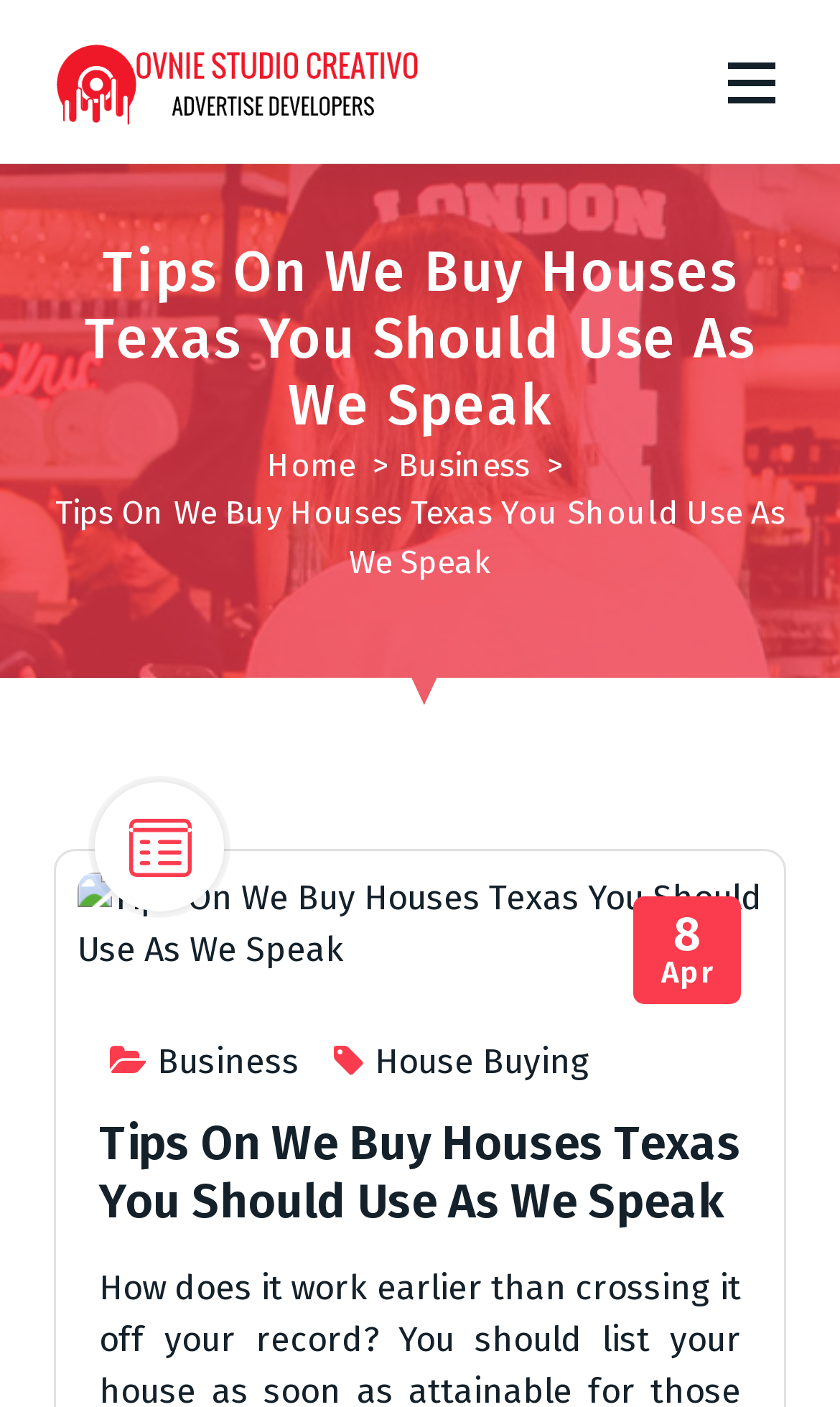Please find the bounding box coordinates of the section that needs to be clicked to achieve this instruction: "Check Flights to India".

None